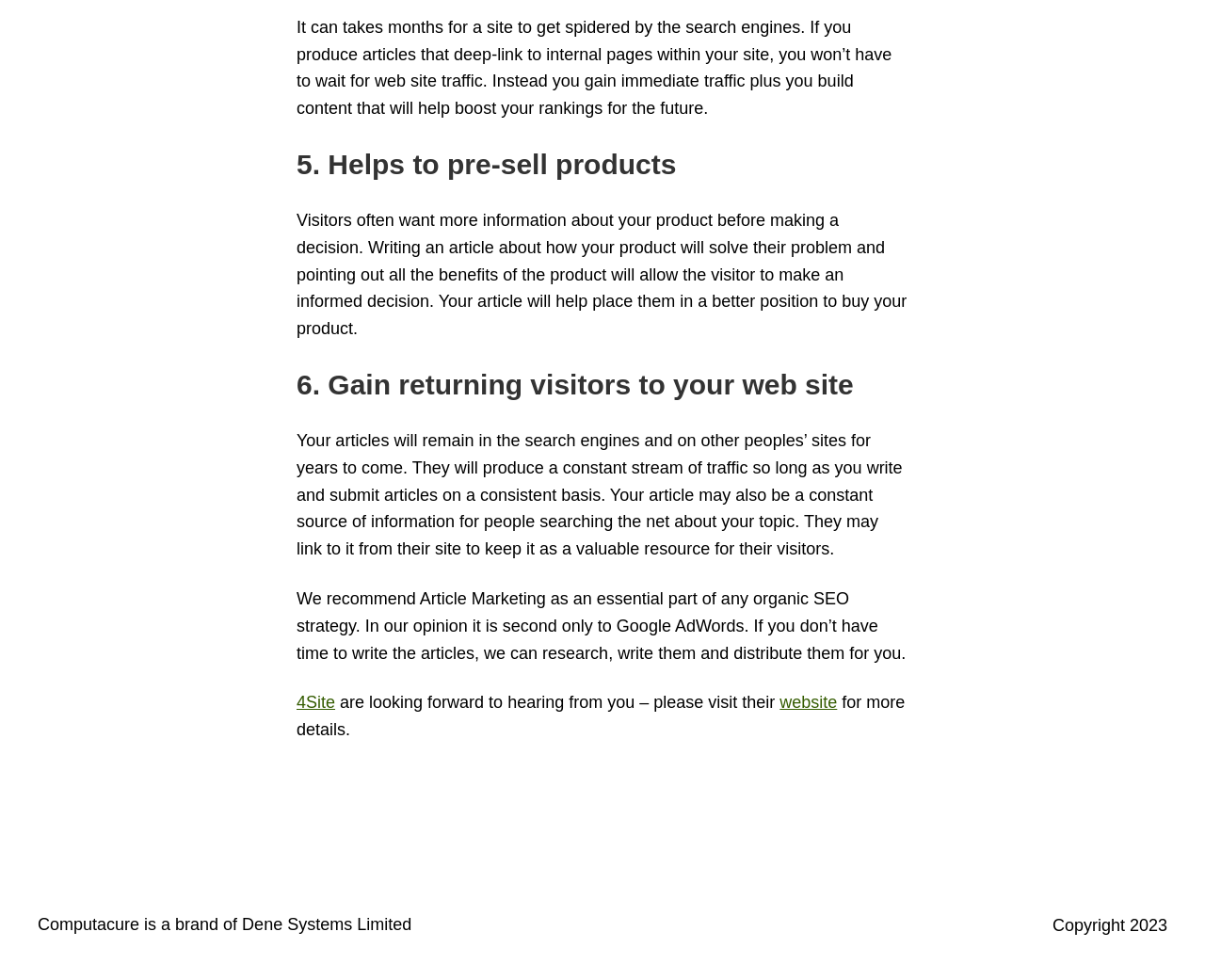How long can articles remain in search engines?
Please use the image to deliver a detailed and complete answer.

The webpage states that articles will remain in the search engines and on other people's sites for years to come, producing a constant stream of traffic as long as articles are written and submitted consistently.